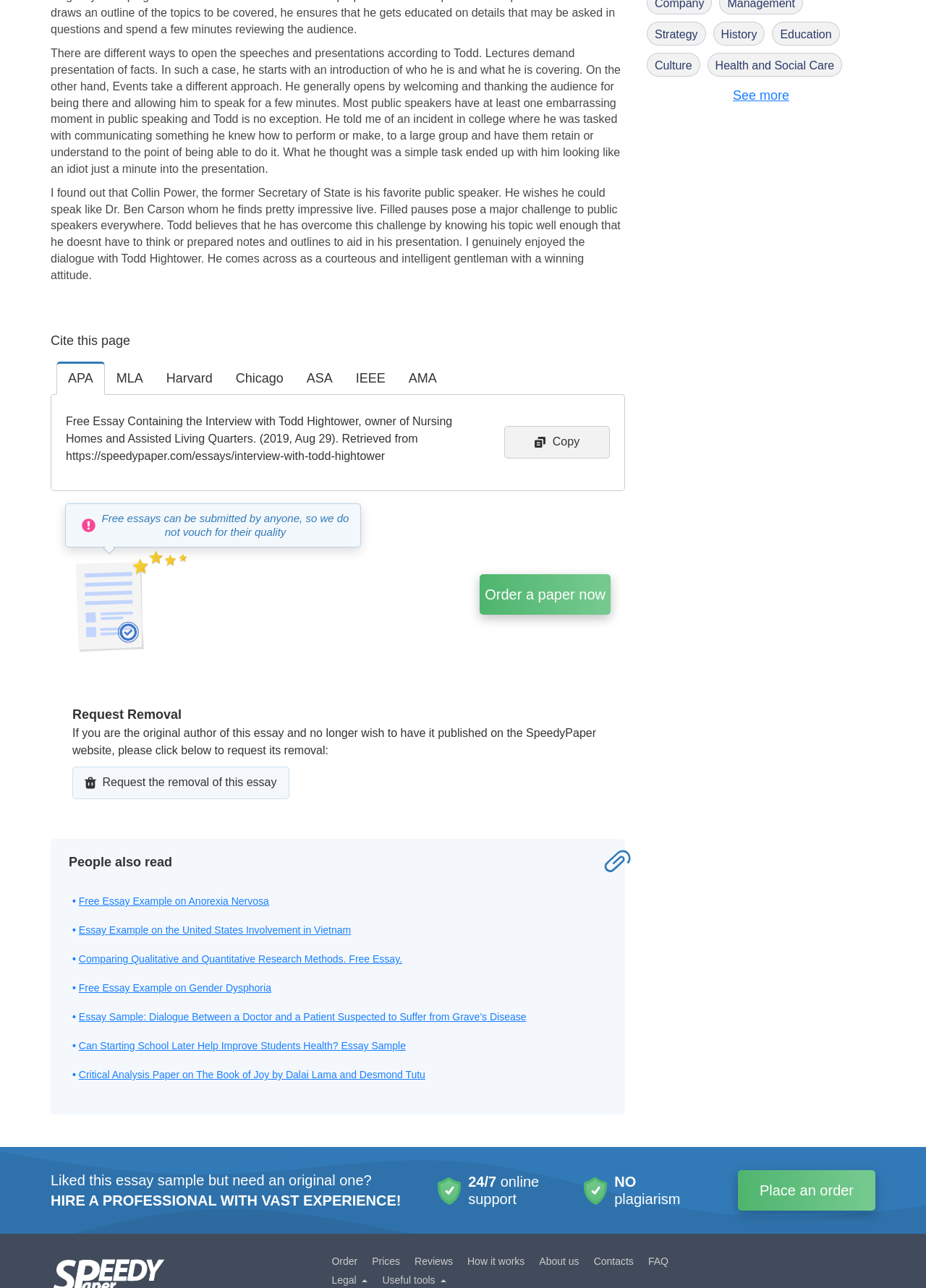Look at the image and answer the question in detail:
What is the name of the website that provides the essay examples?

The answer can be found by reading the text on the webpage, which mentions that the essay examples are provided by SpeedyPaper.